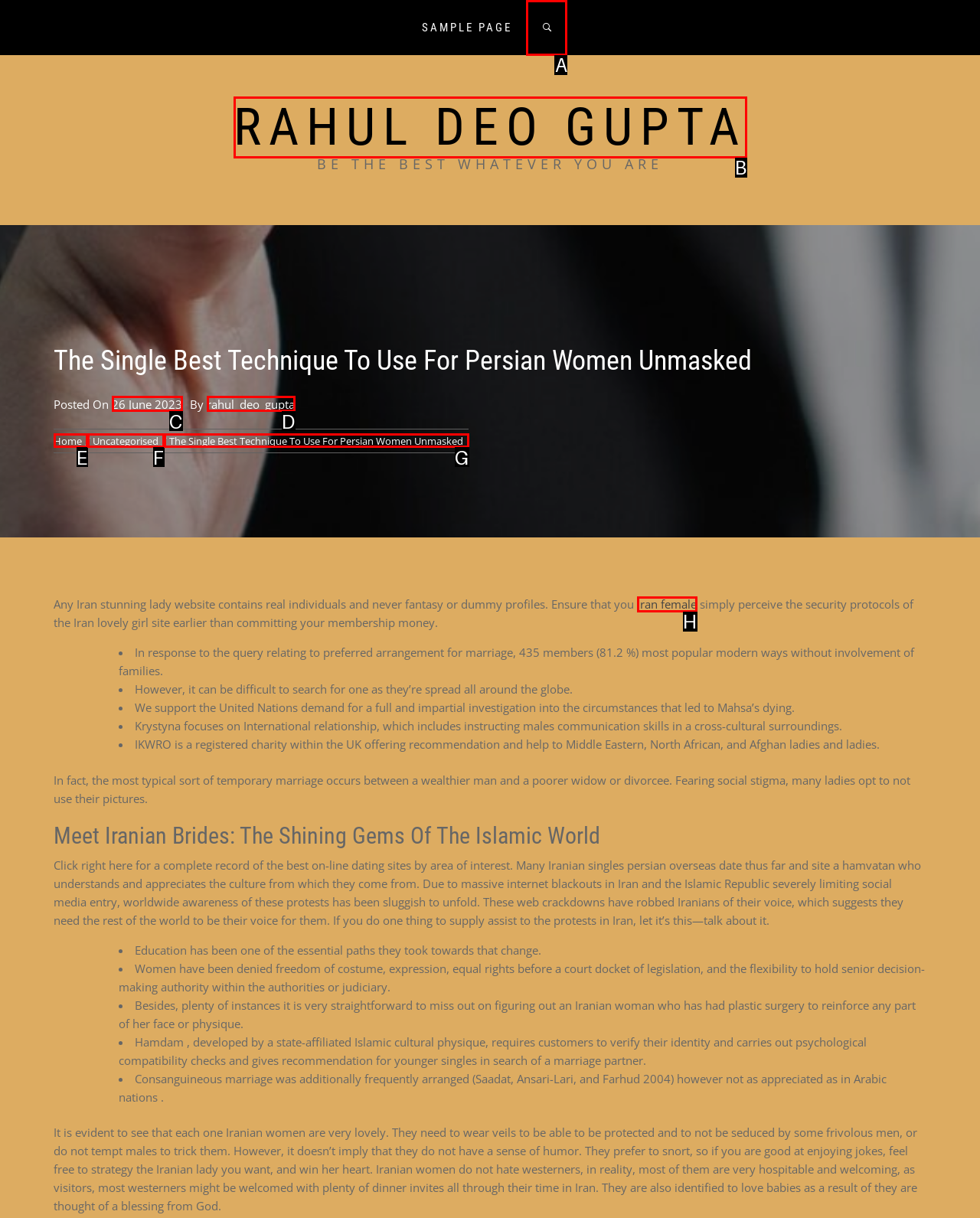Looking at the description: Uncategorised, identify which option is the best match and respond directly with the letter of that option.

F